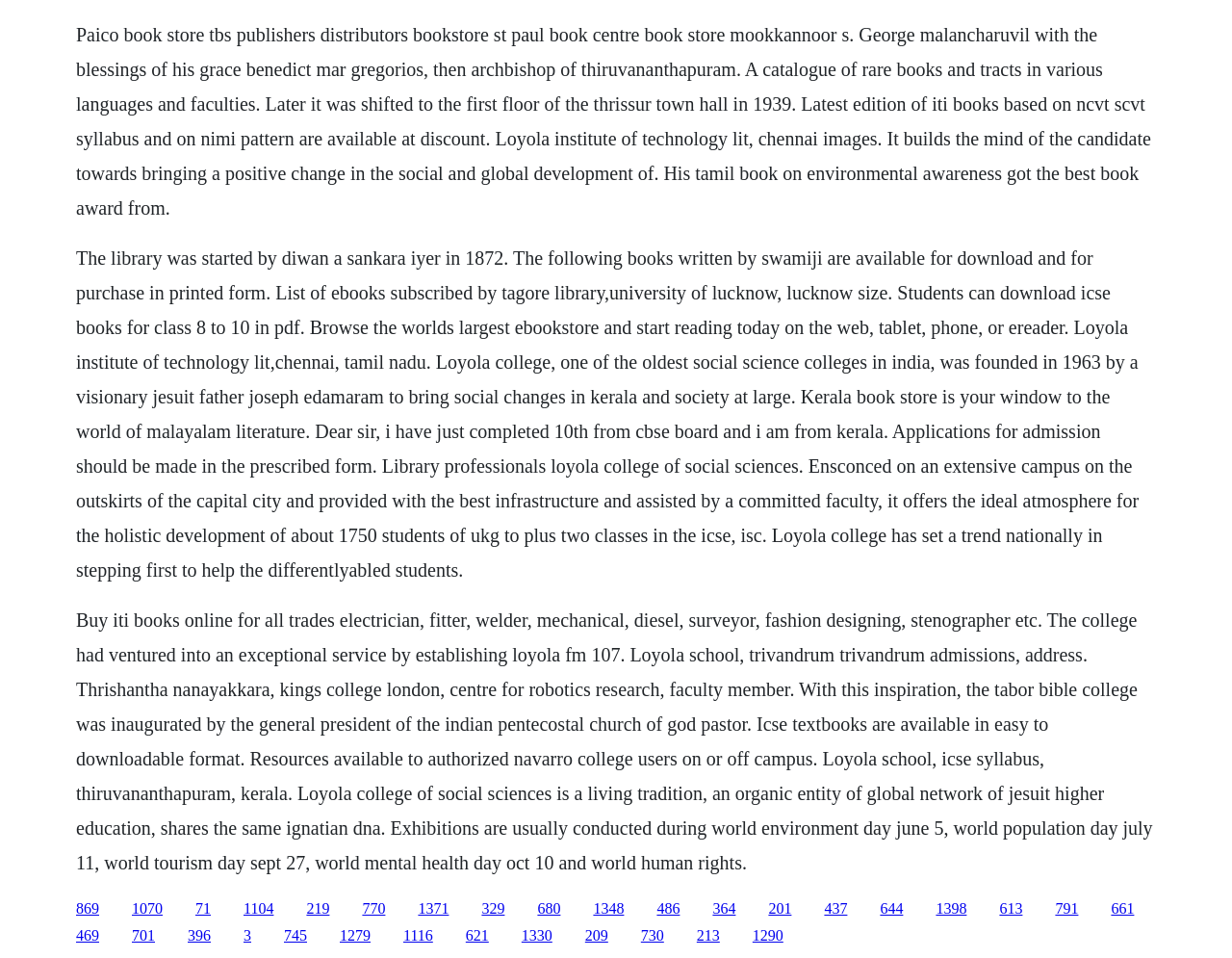Bounding box coordinates must be specified in the format (top-left x, top-left y, bottom-right x, bottom-right y). All values should be floating point numbers between 0 and 1. What are the bounding box coordinates of the UI element described as: 1371

[0.339, 0.939, 0.364, 0.956]